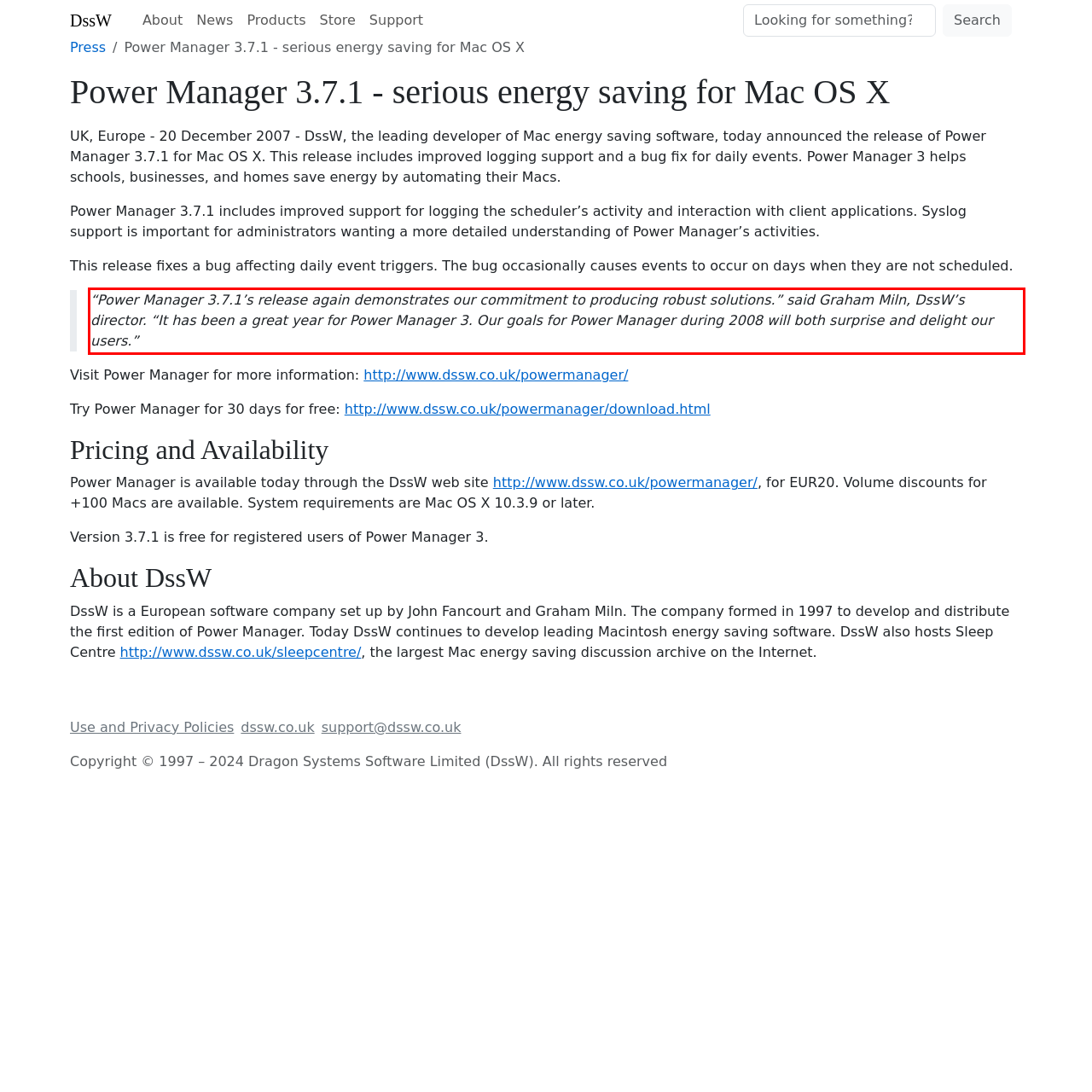You have a screenshot of a webpage where a UI element is enclosed in a red rectangle. Perform OCR to capture the text inside this red rectangle.

“Power Manager 3.7.1’s release again demonstrates our commitment to producing robust solutions.” said Graham Miln, DssW’s director. “It has been a great year for Power Manager 3. Our goals for Power Manager during 2008 will both surprise and delight our users.”